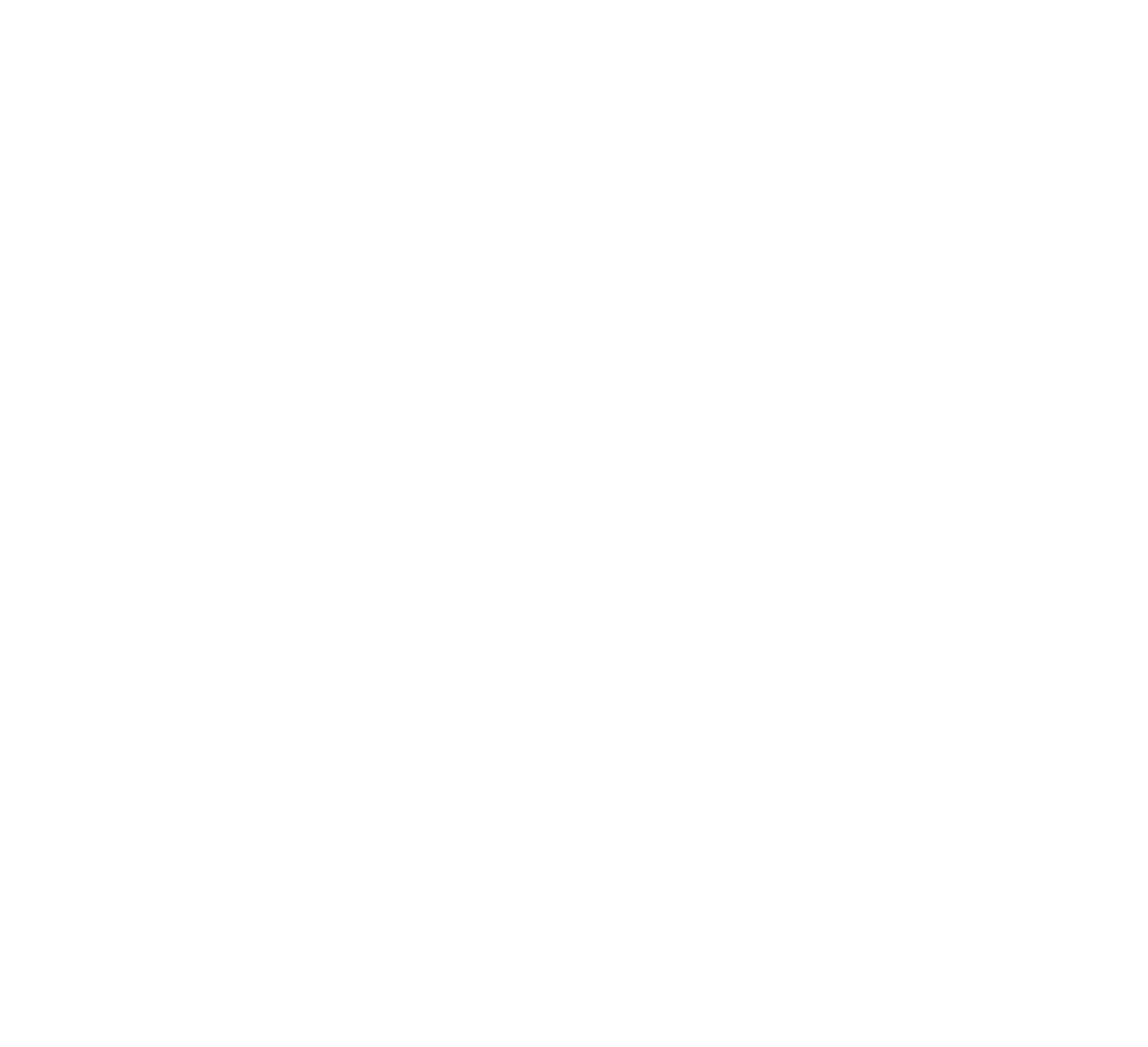Find the bounding box coordinates of the clickable element required to execute the following instruction: "Add a comment". Provide the coordinates as four float numbers between 0 and 1, i.e., [left, top, right, bottom].

[0.082, 0.227, 0.243, 0.264]